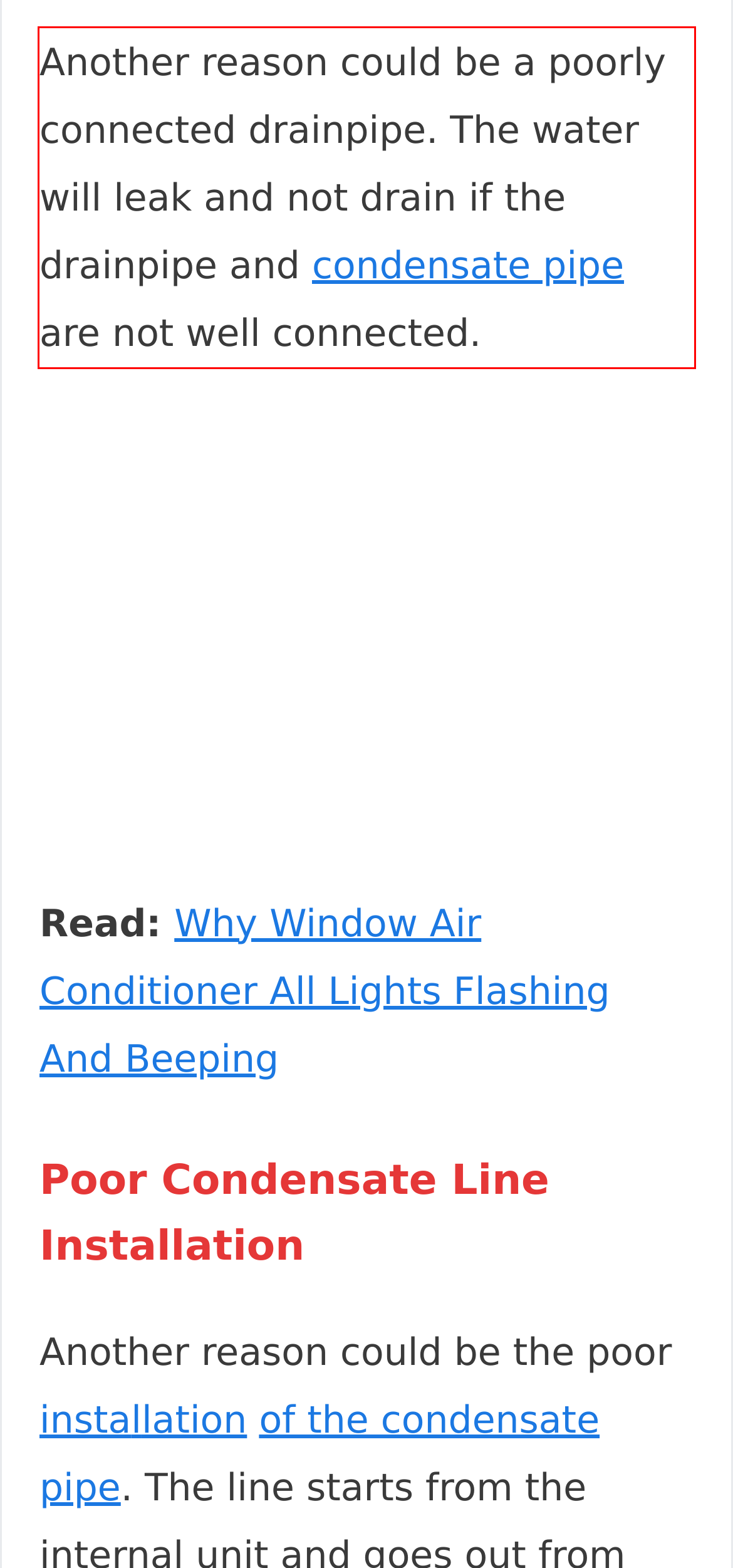Using the provided webpage screenshot, identify and read the text within the red rectangle bounding box.

Another reason could be a poorly connected drainpipe. The water will leak and not drain if the drainpipe and condensate pipe are not well connected.